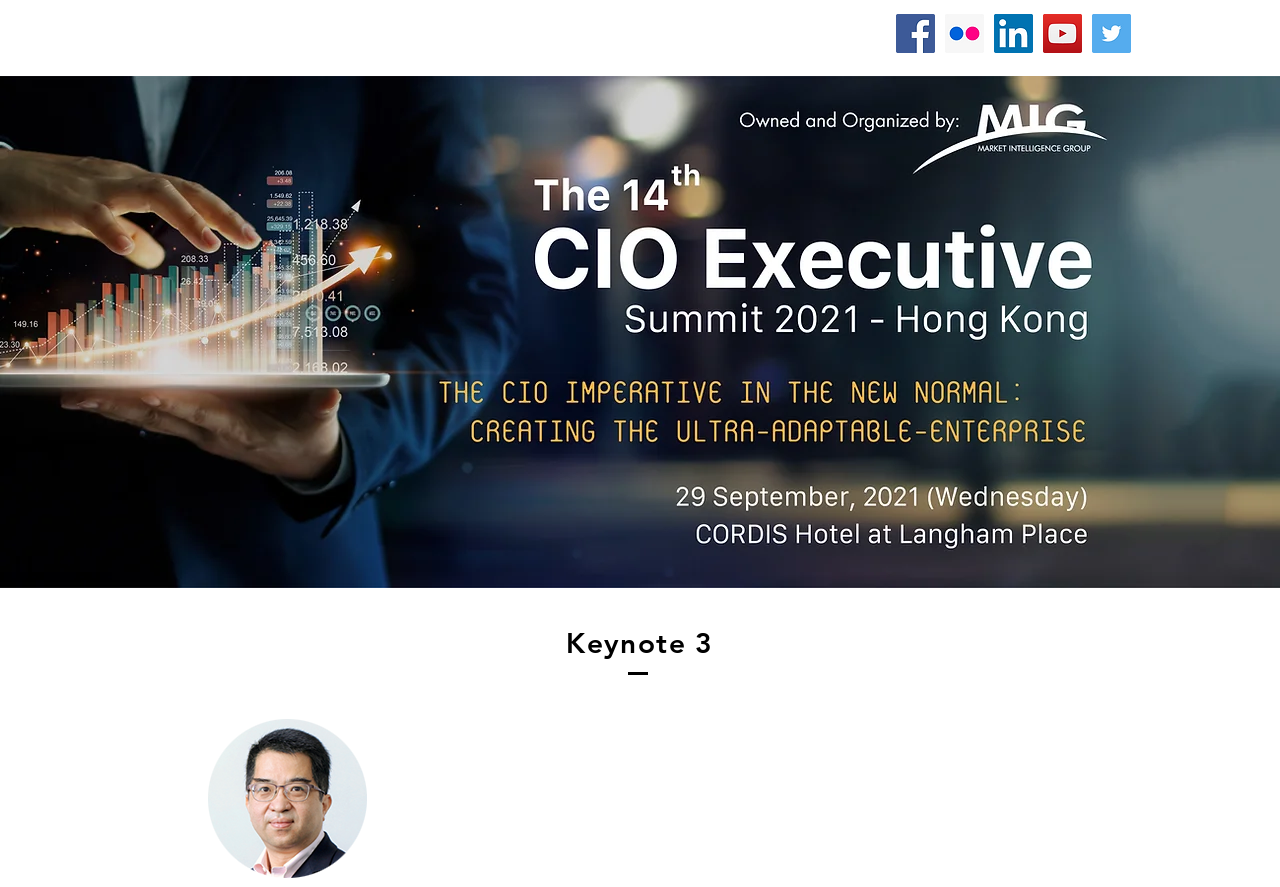How many social media icons are there?
From the details in the image, answer the question comprehensively.

I counted the number of link elements with social media icon images under the 'Social Bar' list element. There are 5 social media icons: Facebook, Flickr, LinkedIn, YouTube, and Twitter.